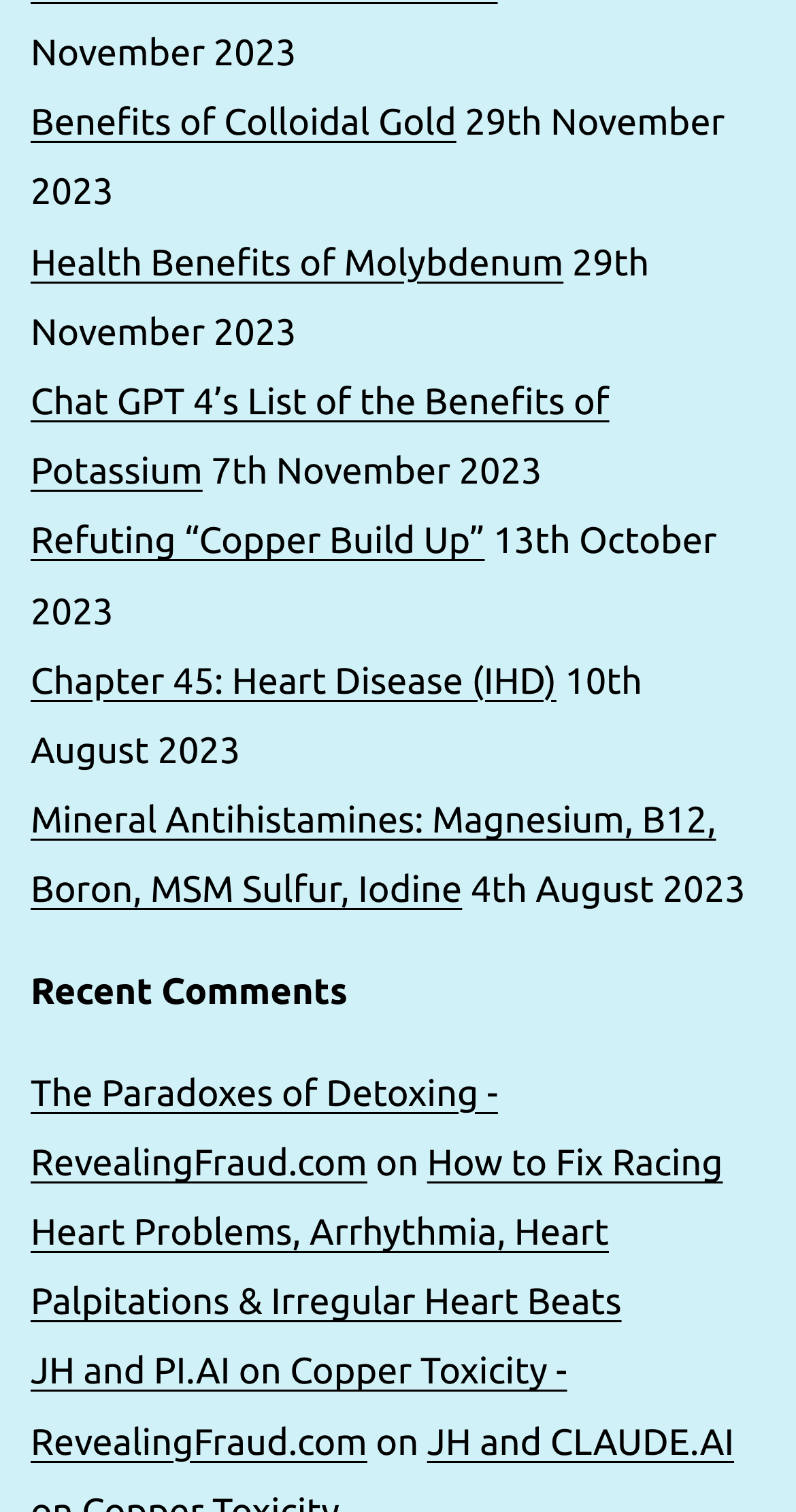Bounding box coordinates are to be given in the format (top-left x, top-left y, bottom-right x, bottom-right y). All values must be floating point numbers between 0 and 1. Provide the bounding box coordinate for the UI element described as: Chapter 45: Heart Disease (IHD)

[0.038, 0.831, 0.699, 0.858]